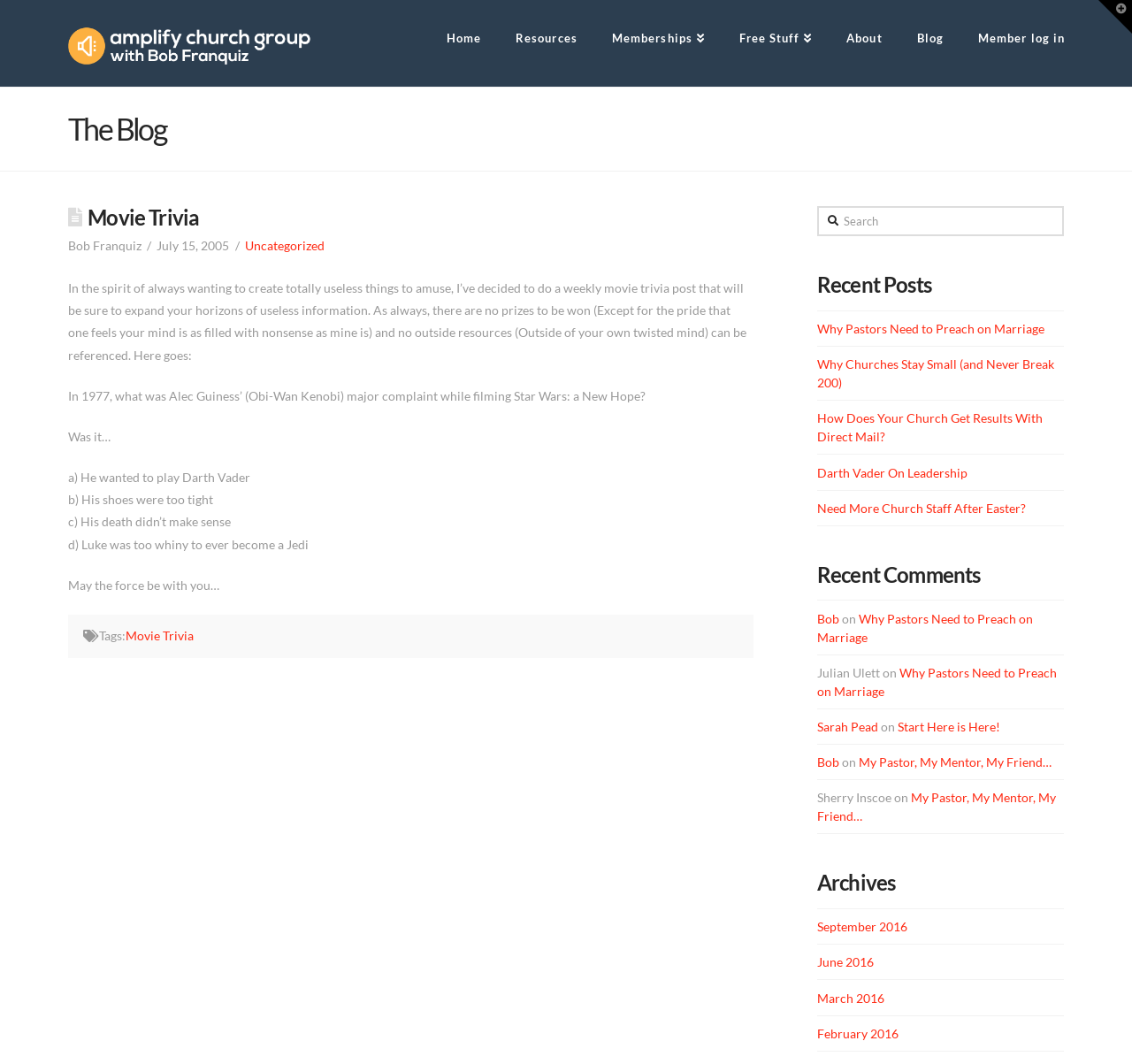Pinpoint the bounding box coordinates of the area that must be clicked to complete this instruction: "Search for something".

[0.722, 0.194, 0.94, 0.222]